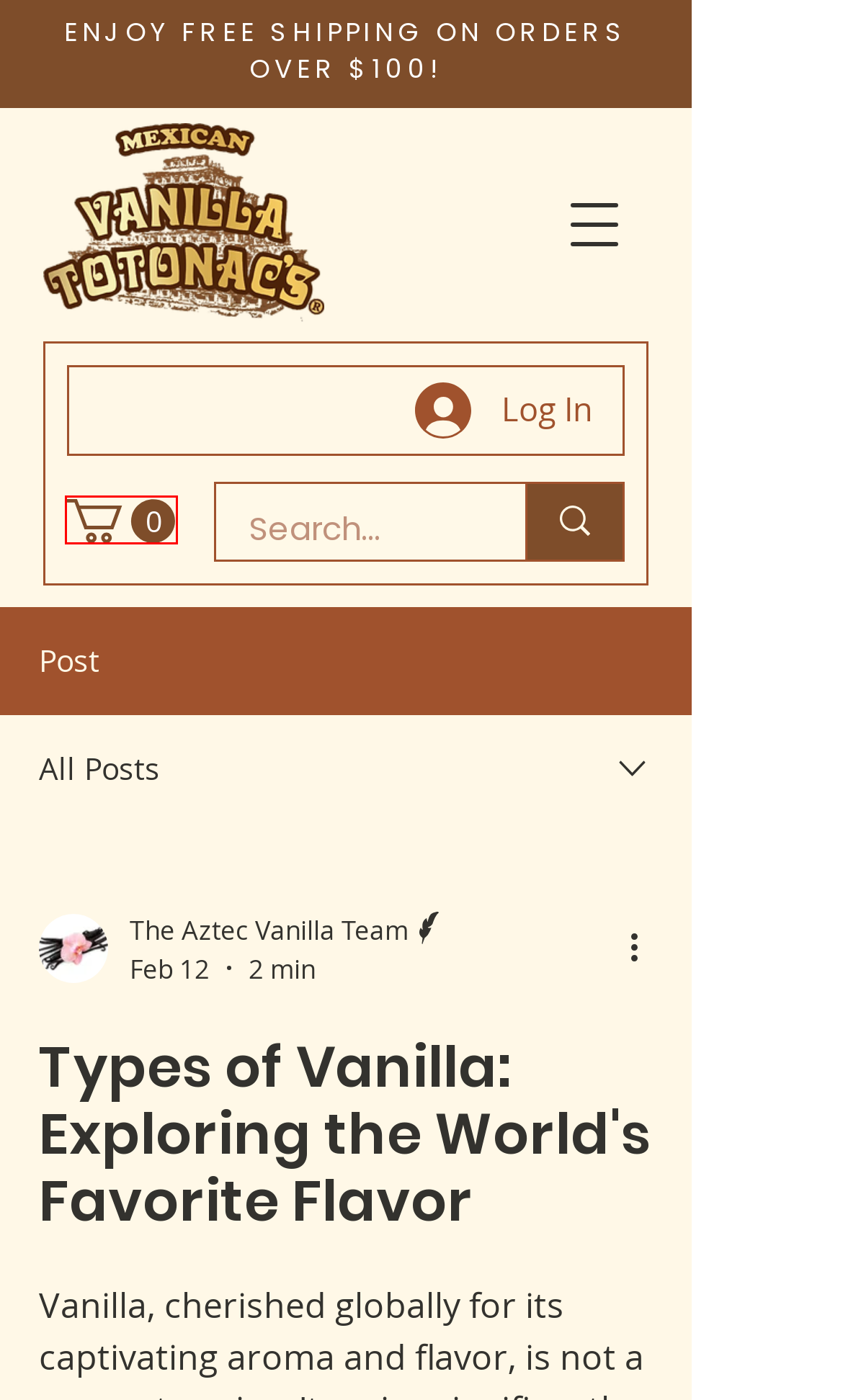Take a look at the provided webpage screenshot featuring a red bounding box around an element. Select the most appropriate webpage description for the page that loads after clicking on the element inside the red bounding box. Here are the candidates:
A. Spice Diversity | Aztec Vanilla
B. Aztec Vanilla Blog - Exploring the World of Authentic Mexican Vanilla
C. Culinary Flavors | Aztec Vanilla
D. Vanilla Insights
E. Cart Page | Aztec Vanilla
F. The History of Mexican Vanilla Extract: A Journey Through Time and Culture
G. Mexican Vanilla | Aztec Vanilla
H. Market My Venture | Digital Agency

E